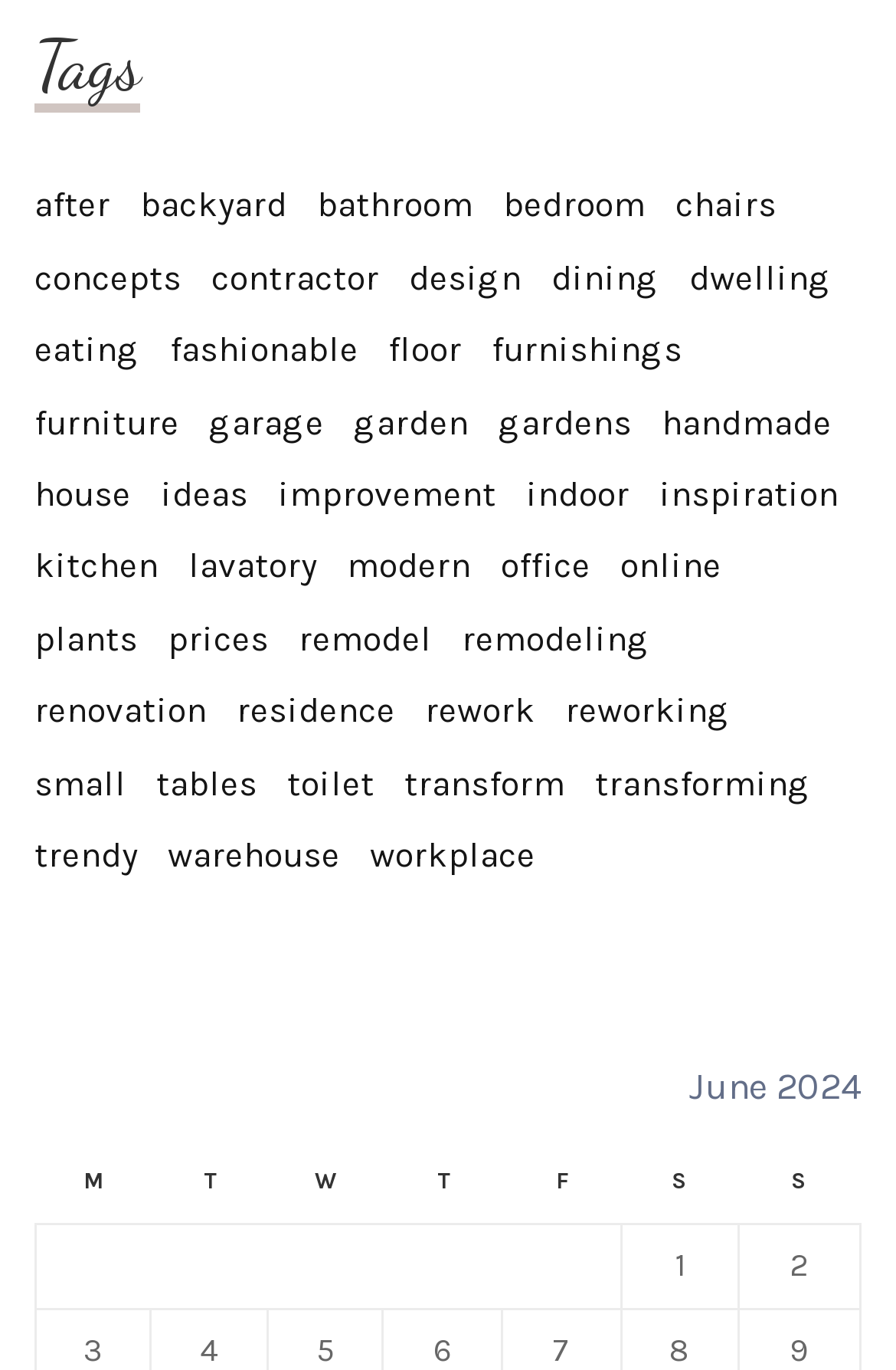What is the last link in the first row?
Please give a well-detailed answer to the question.

The last link in the first row is 'chairs' because it is the last link element in the first row of links with the text 'chairs (17 items)'.